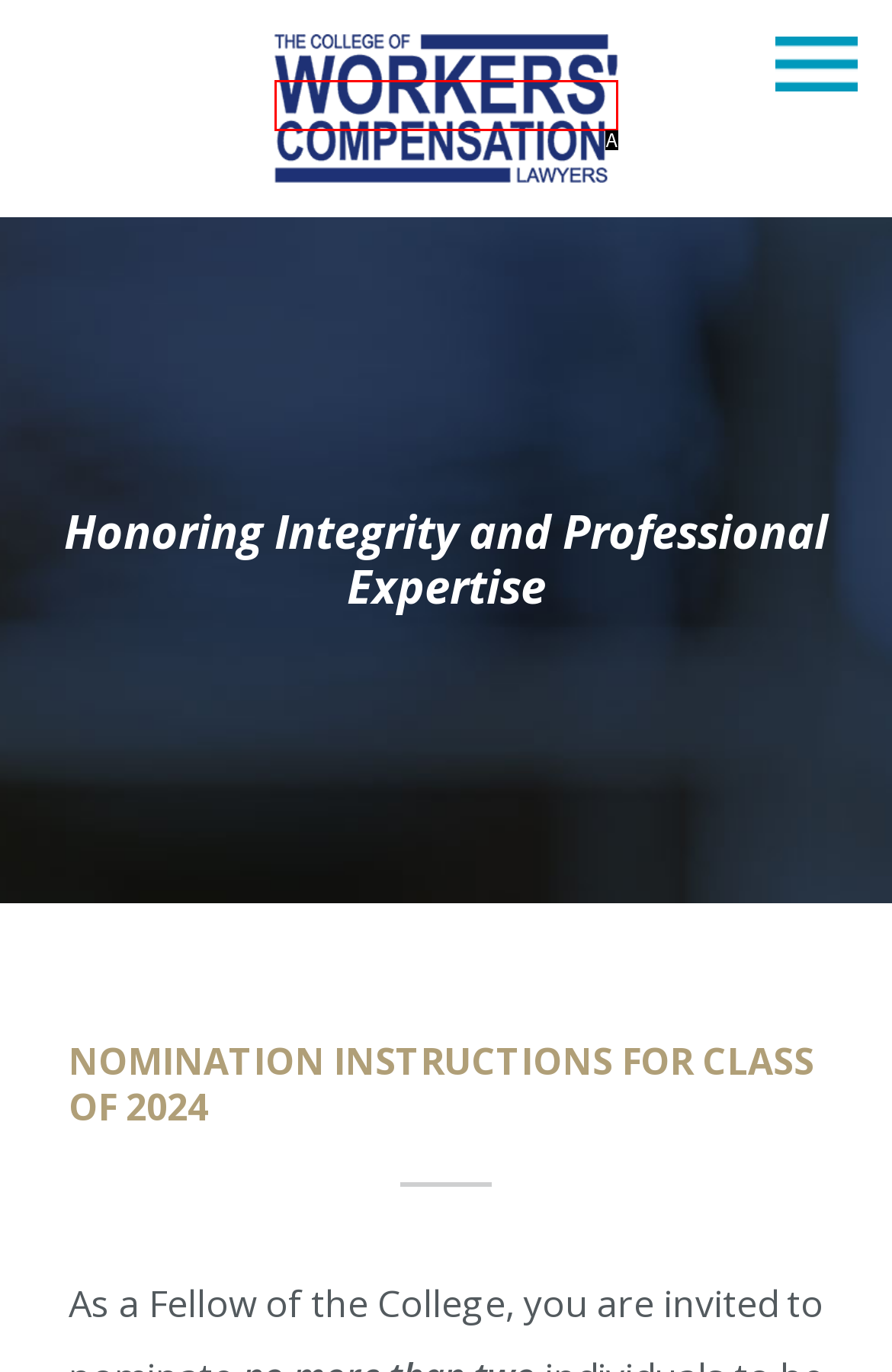Find the option that fits the given description: alt="CWCL"
Answer with the letter representing the correct choice directly.

A